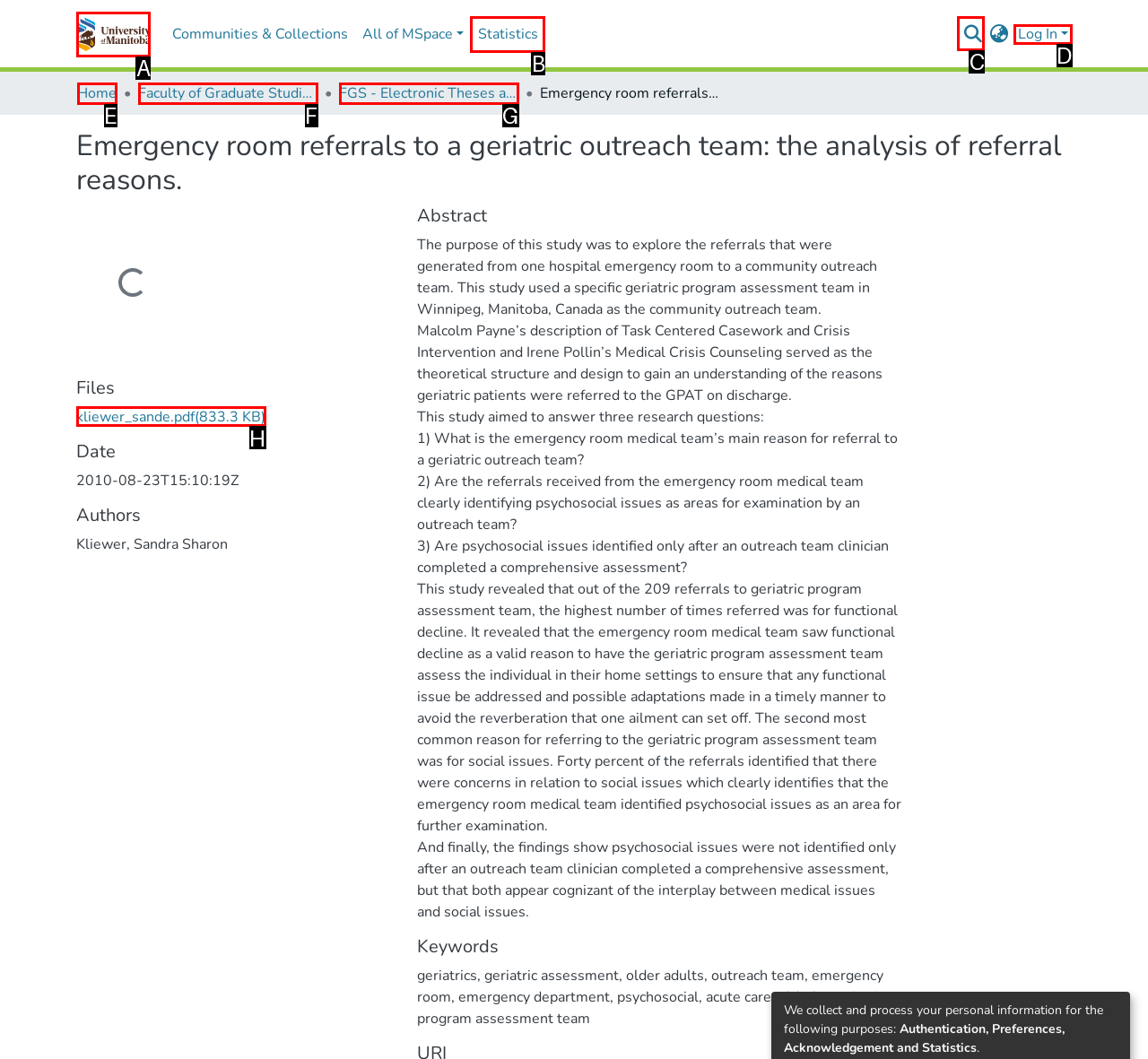Given the description: Home, select the HTML element that best matches it. Reply with the letter of your chosen option.

E